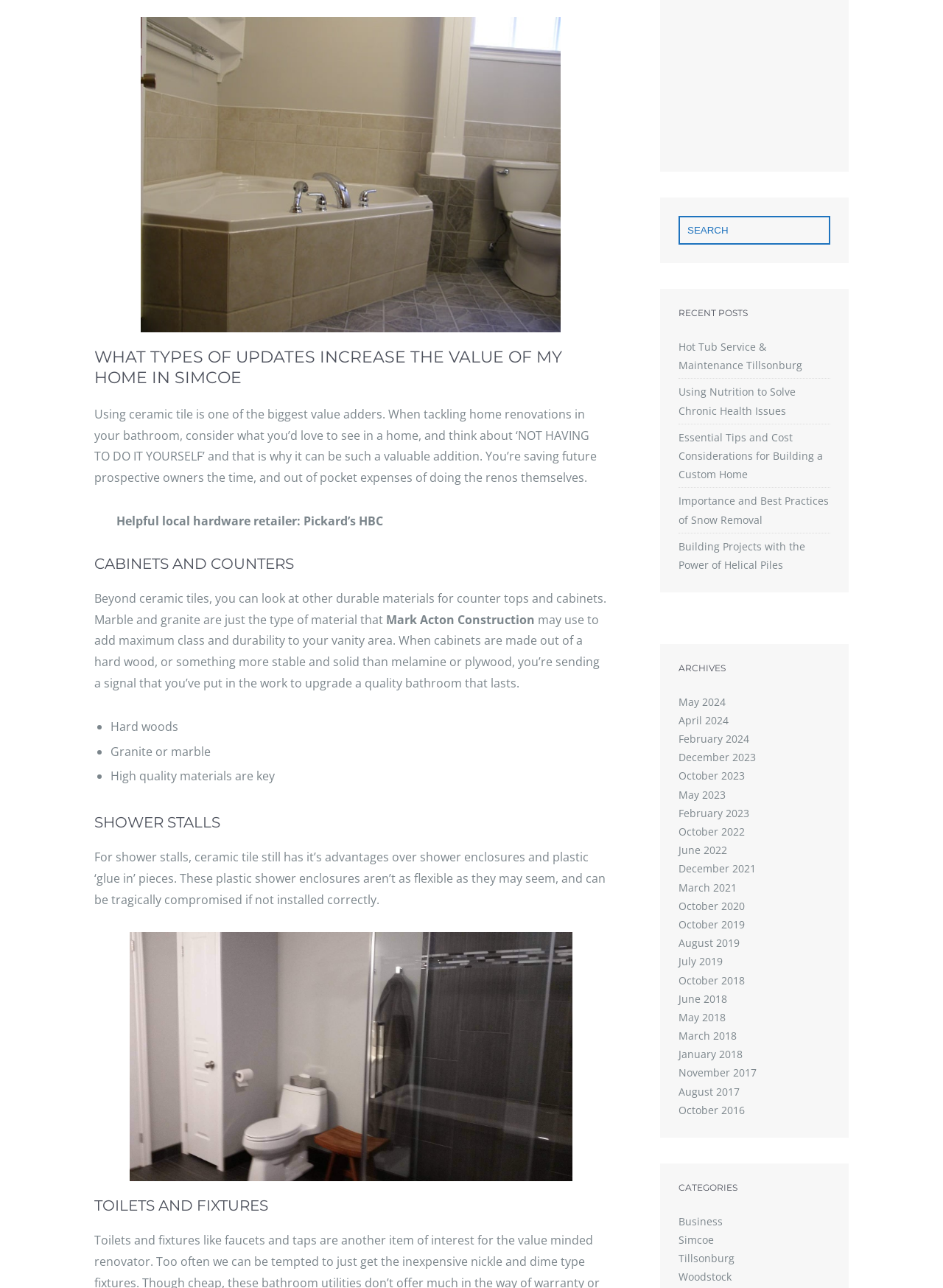Please identify the bounding box coordinates of the element I need to click to follow this instruction: "Search".

[0.72, 0.168, 0.88, 0.19]